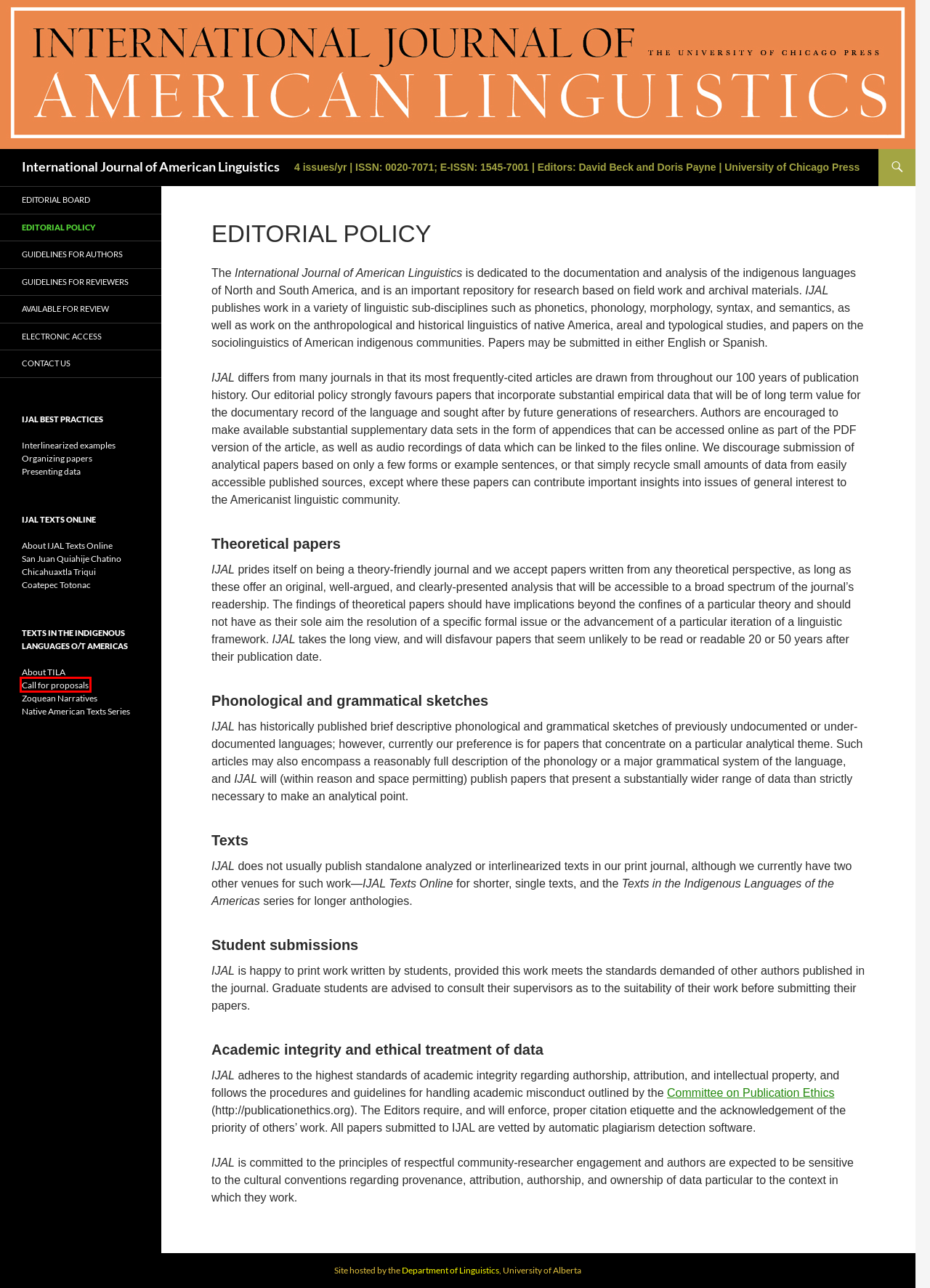You are looking at a screenshot of a webpage with a red bounding box around an element. Determine the best matching webpage description for the new webpage resulting from clicking the element in the red bounding box. Here are the descriptions:
A. About IJAL Texts Online | International Journal of American Linguistics
B. Native American Texts Series | International Journal of American Linguistics
C. Call for proposals | International Journal of American Linguistics
D. San Juan Quiahije Chatino | International Journal of American Linguistics
E. Guidelines for reviewers | International Journal of American Linguistics
F. Department of Linguistics
G. Coatepec Totonac | International Journal of American Linguistics
H. International Journal of American Linguistics

C